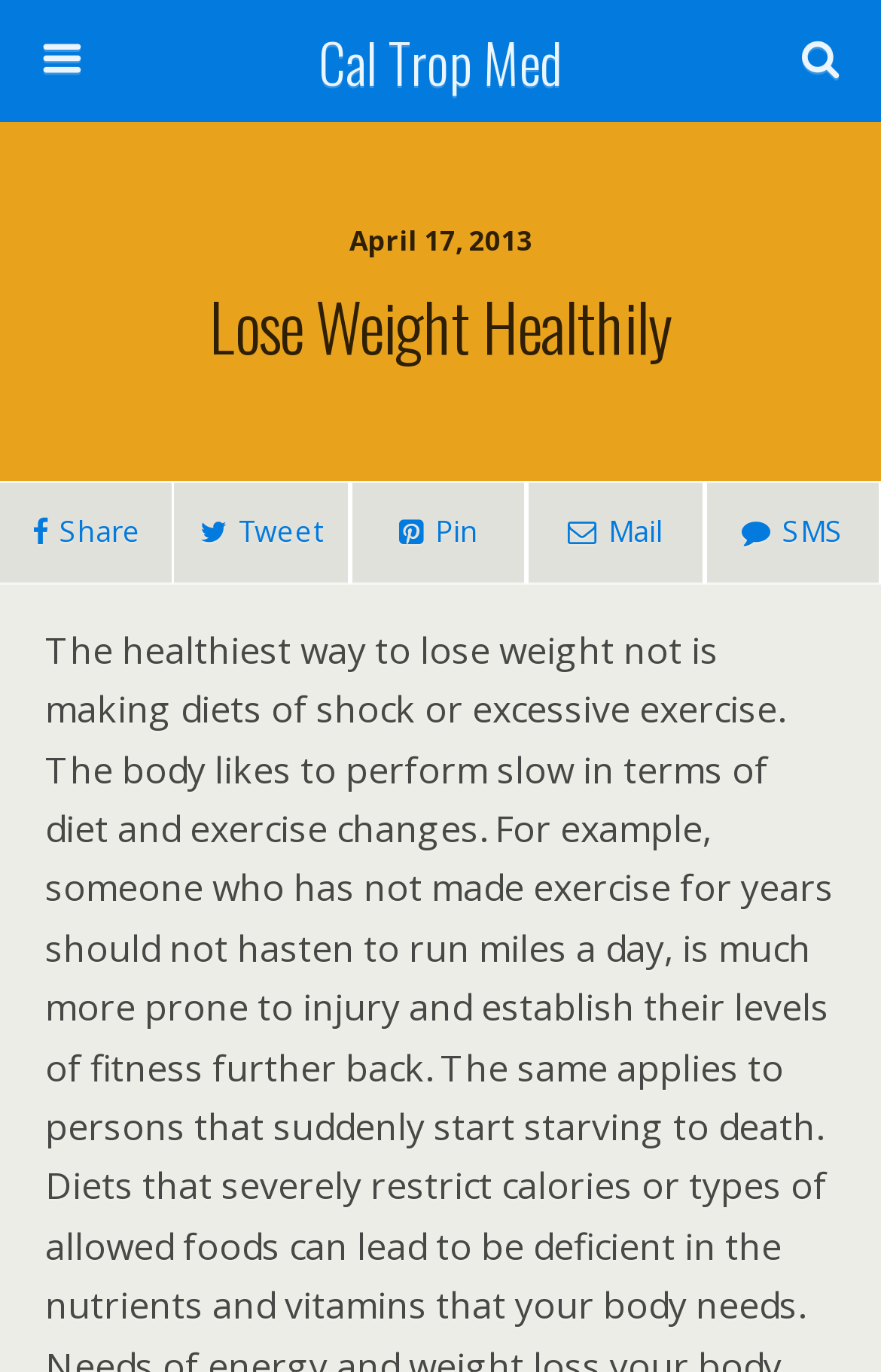Is the search function required?
Provide a detailed and extensive answer to the question.

I checked the textbox element with the label 'Search this website…' and found that the 'required' attribute is set to 'False', indicating that the search function is not required.